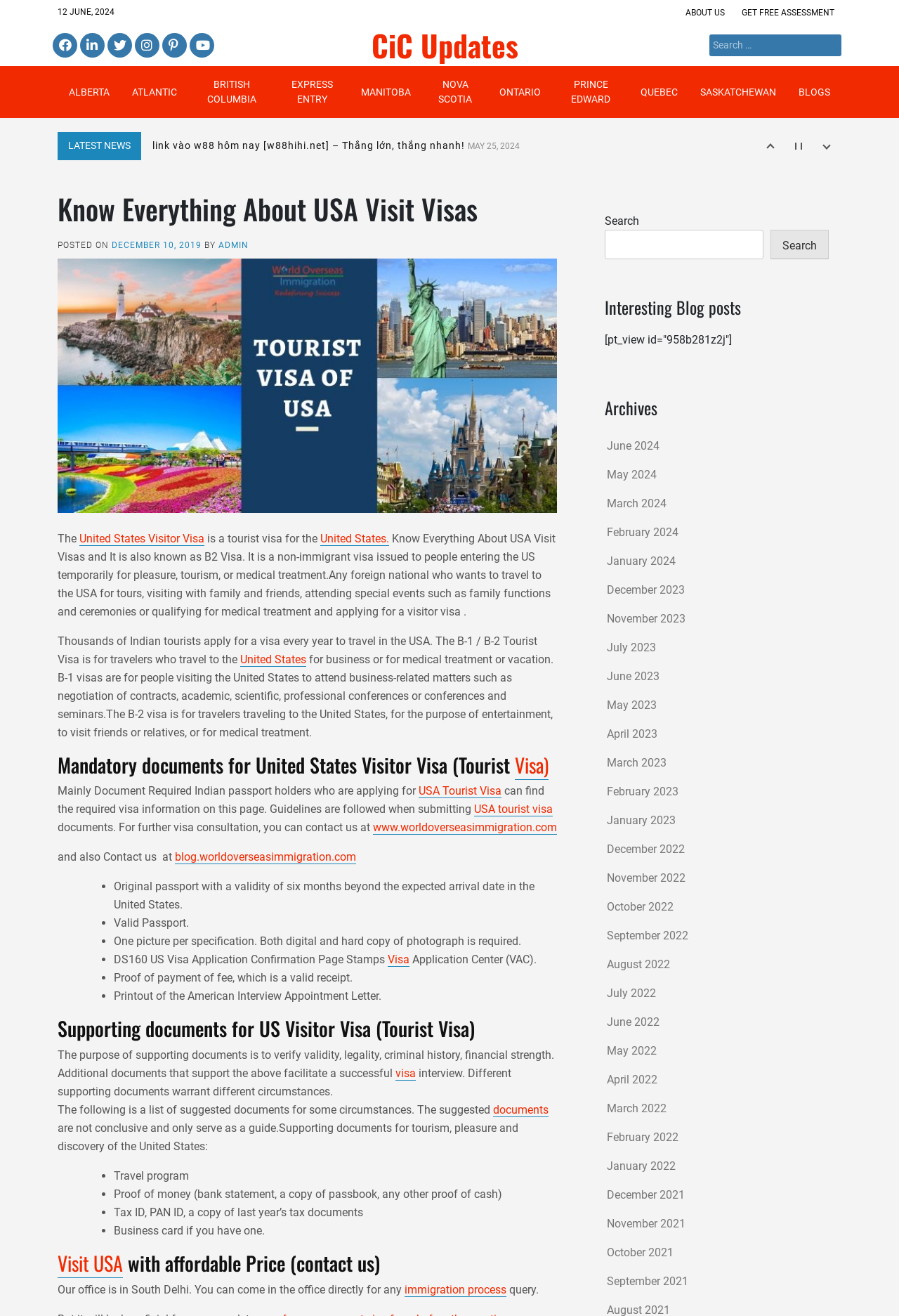Locate the bounding box coordinates of the element that should be clicked to execute the following instruction: "Learn about USA Visit Visas".

[0.064, 0.146, 0.62, 0.177]